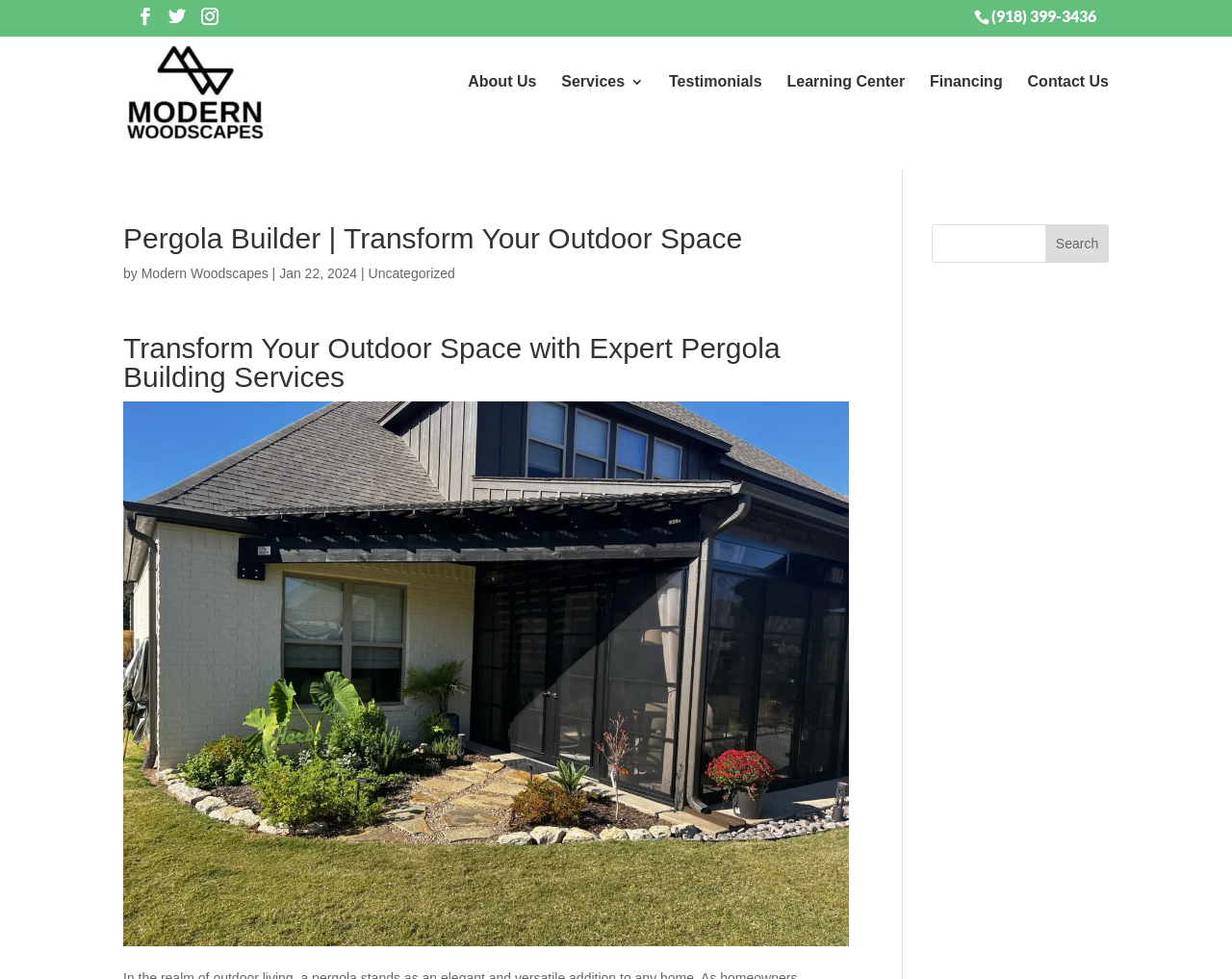Is the search bar available on the webpage?
Respond to the question with a well-detailed and thorough answer.

I found two search bars on the webpage, one on the top and another on the bottom, which indicates that the search functionality is available on the webpage.